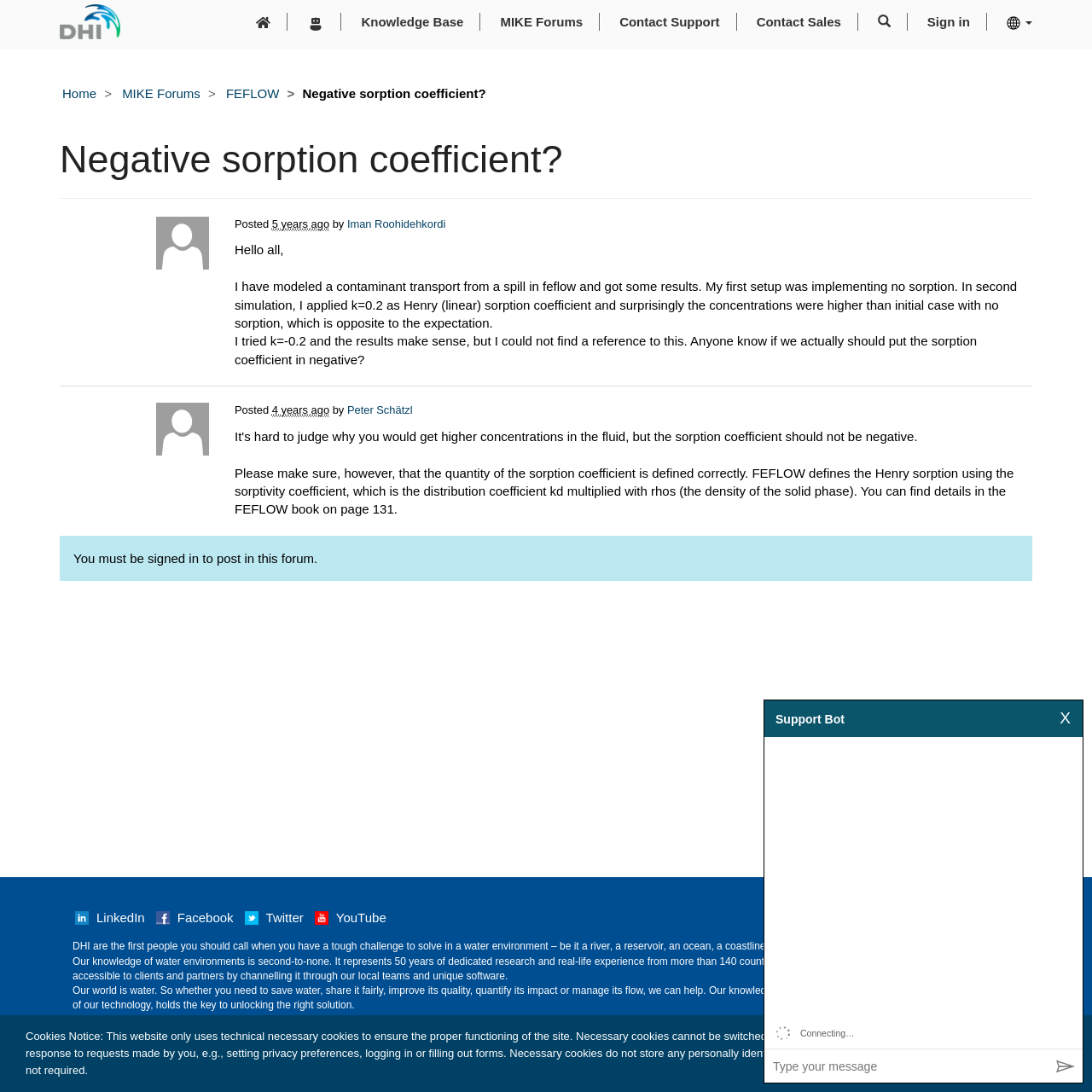Who posted the initial question?
Using the image as a reference, give an elaborate response to the question.

The initial question was posted by 'Iman Roohidehkordi' as indicated by the link and the image next to the post.